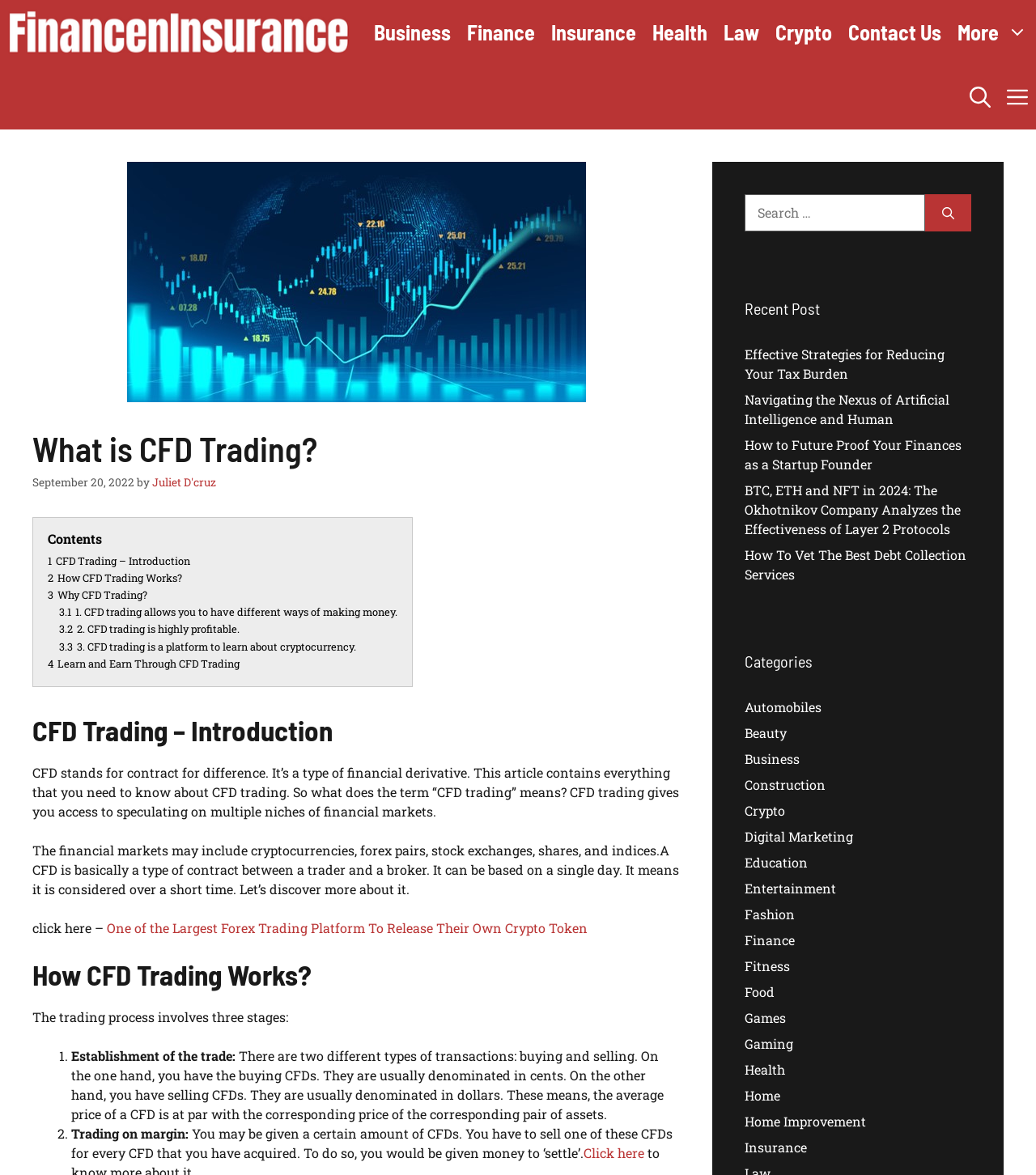What is the main topic of this webpage?
Using the information from the image, give a concise answer in one word or a short phrase.

CFD Trading